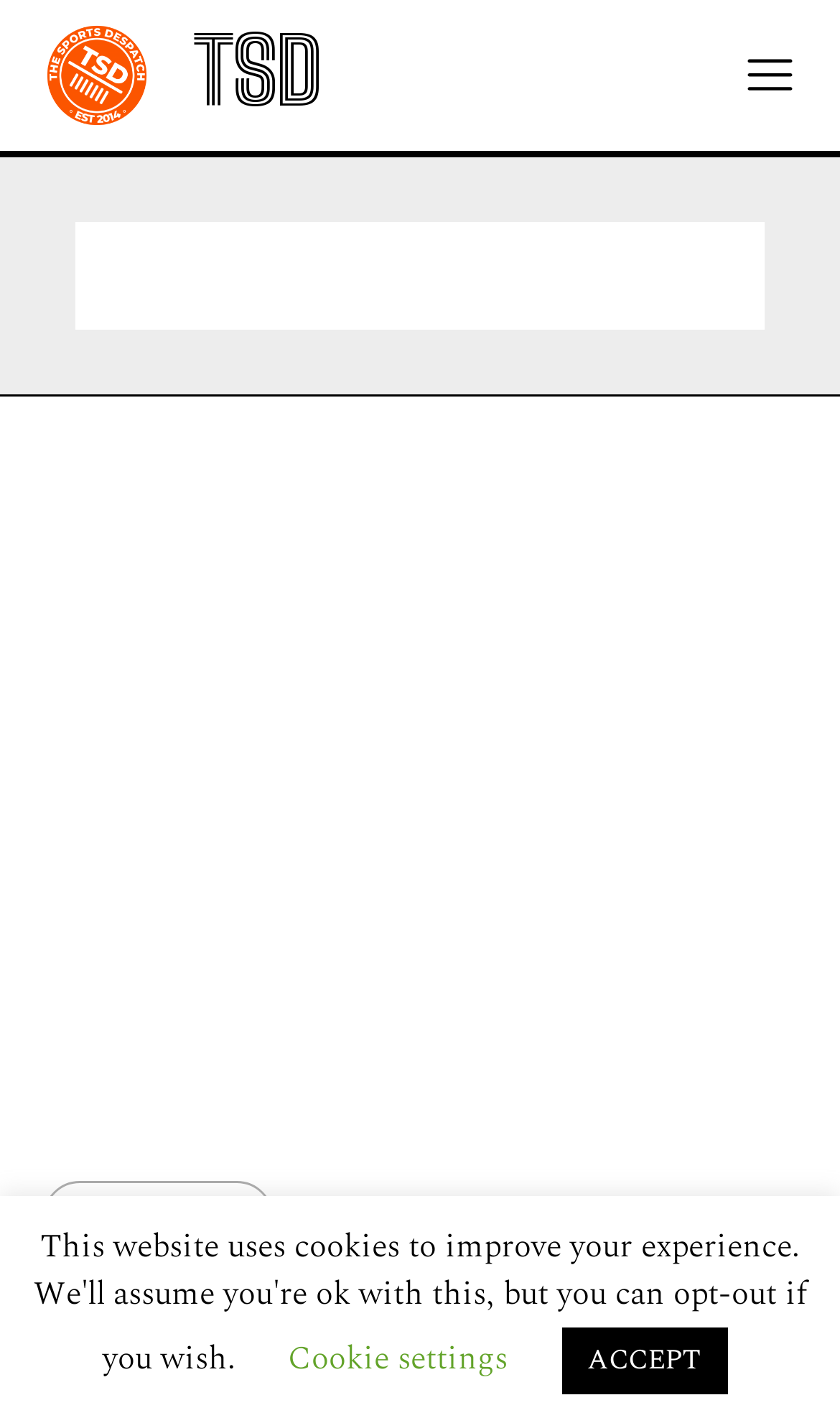Answer the question below with a single word or a brief phrase: 
What is the layout of the webpage?

Header, content, footer